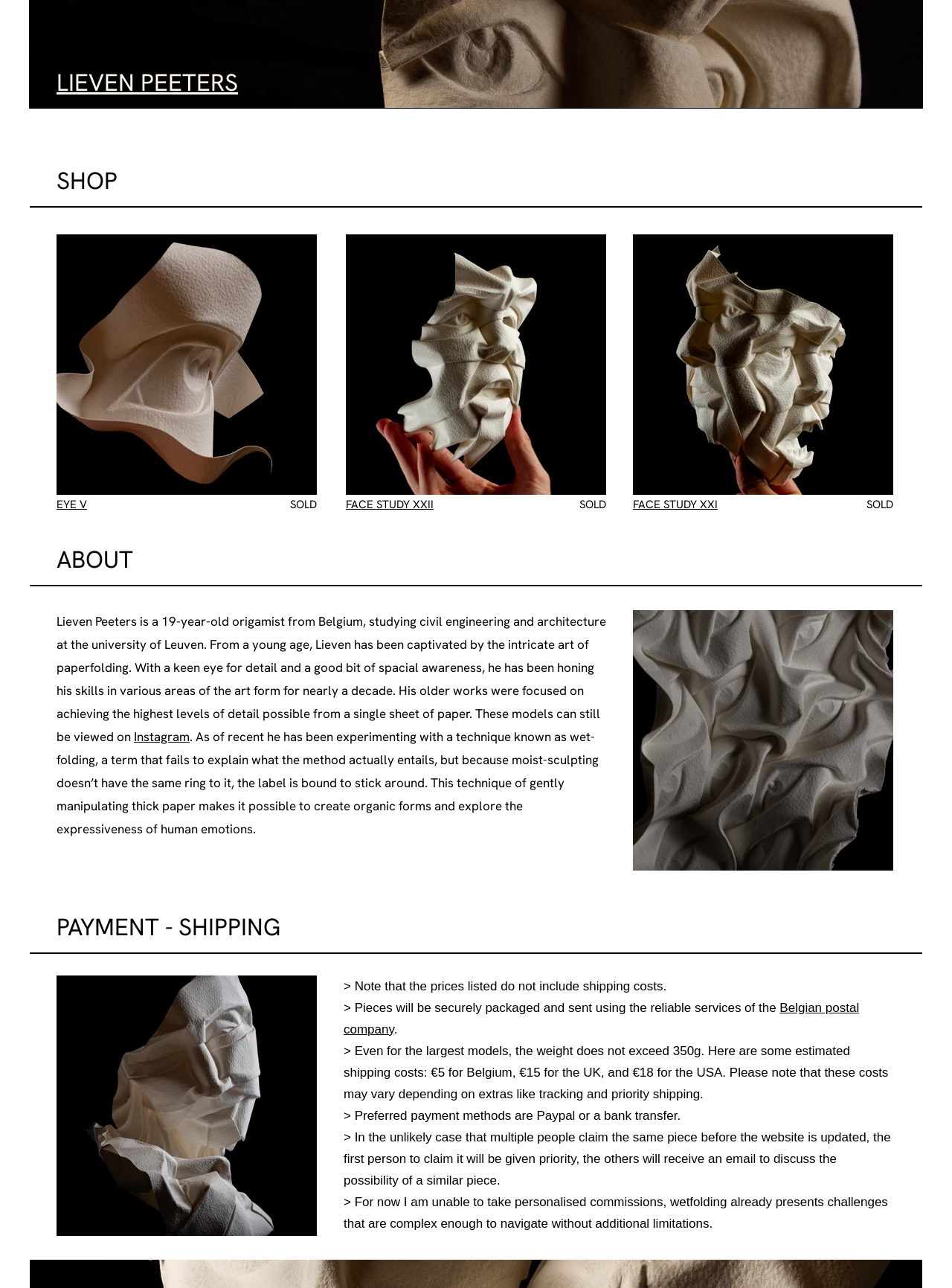What is Lieven Peeters' profession?
We need a detailed and meticulous answer to the question.

Based on the text description, Lieven Peeters is a 19-year-old origamist from Belgium, studying civil engineering and architecture at the university of Leuven.